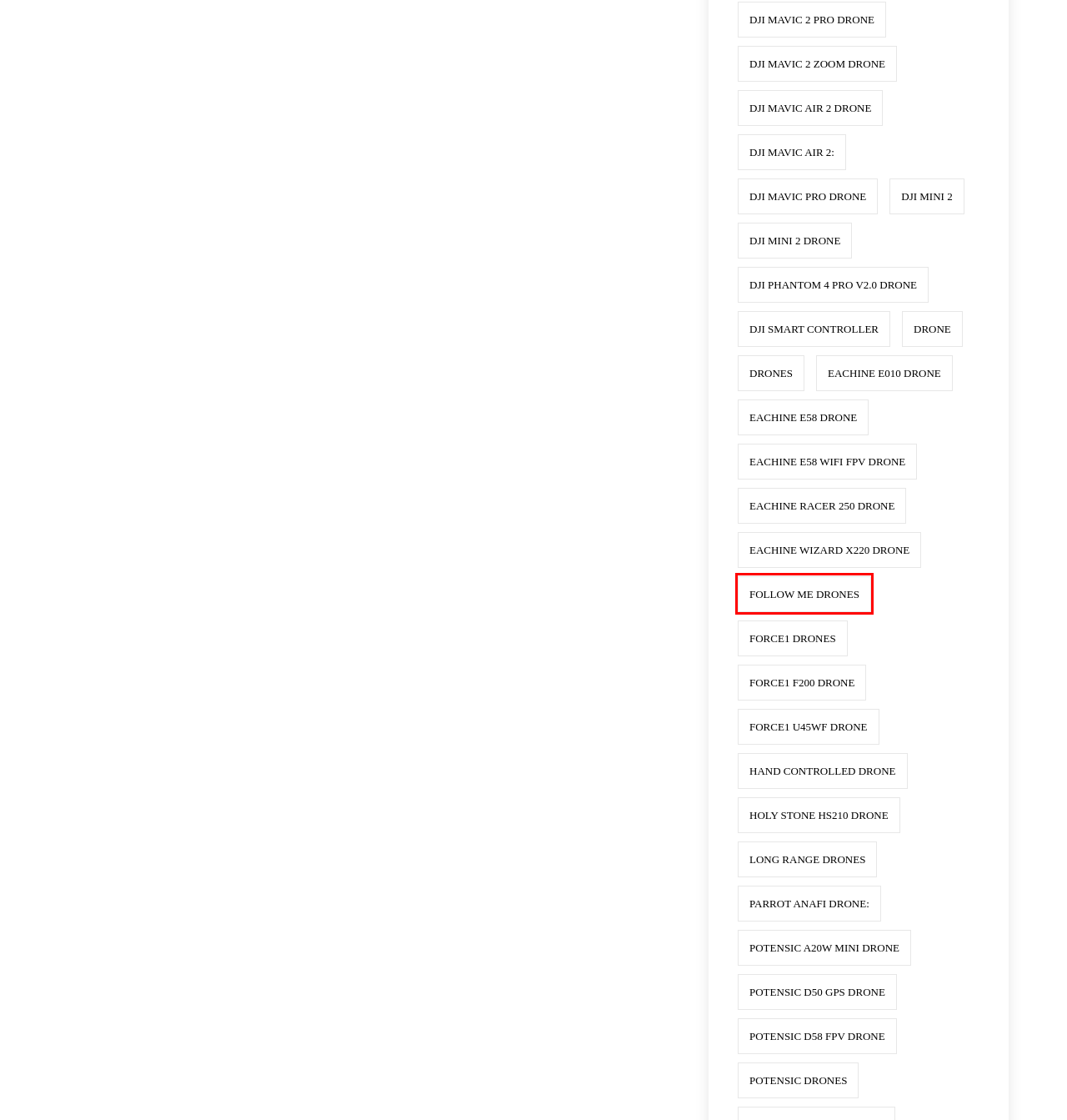Given a webpage screenshot with a UI element marked by a red bounding box, choose the description that best corresponds to the new webpage that will appear after clicking the element. The candidates are:
A. Follow Me Drones Archives - E Drones USA
B. Potensic D58 FPV Drone Archives - E Drones USA
C. Potensic A20W Mini Drone Archives - E Drones USA
D. DJI Mini 2 Archives - E Drones USA
E. Hand Controlled Drone Archives - E Drones USA
F. EACHINE E58 WIFI FPV Drone Archives - E Drones USA
G. DJI Mavic 2 Zoom Drone Archives - E Drones USA
H. DJI Mavic 2 Pro Drone Archives - E Drones USA

A